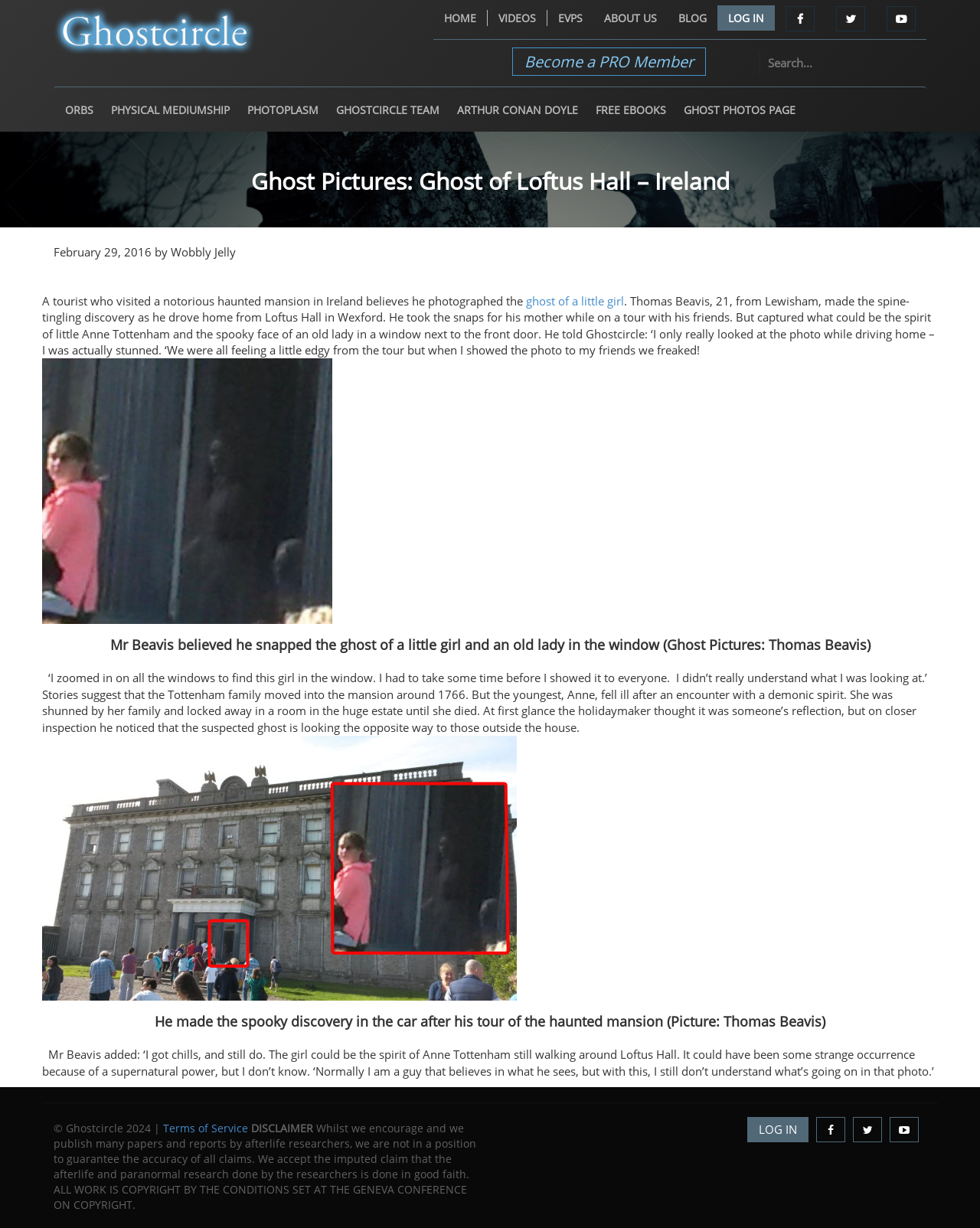Please identify the bounding box coordinates of the area I need to click to accomplish the following instruction: "Read the 'A Saturday in NYC with Allison and the Manson Family' article".

None